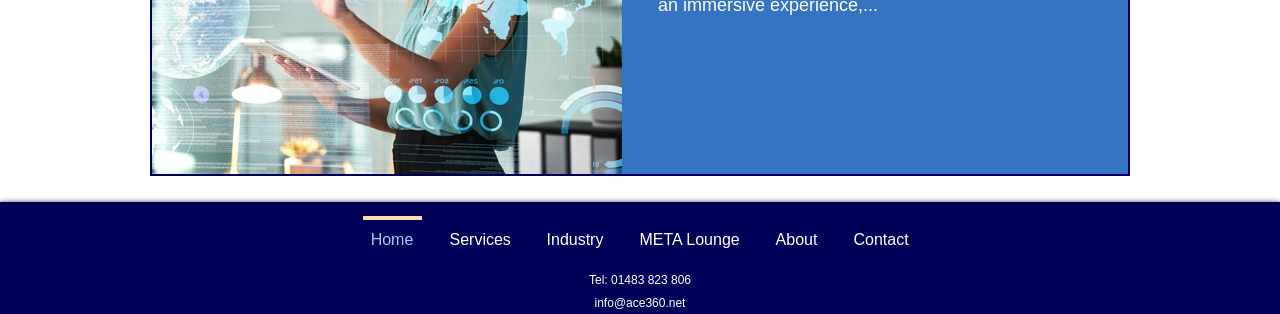How many links are in the navigation section?
Look at the image and respond with a one-word or short-phrase answer.

6